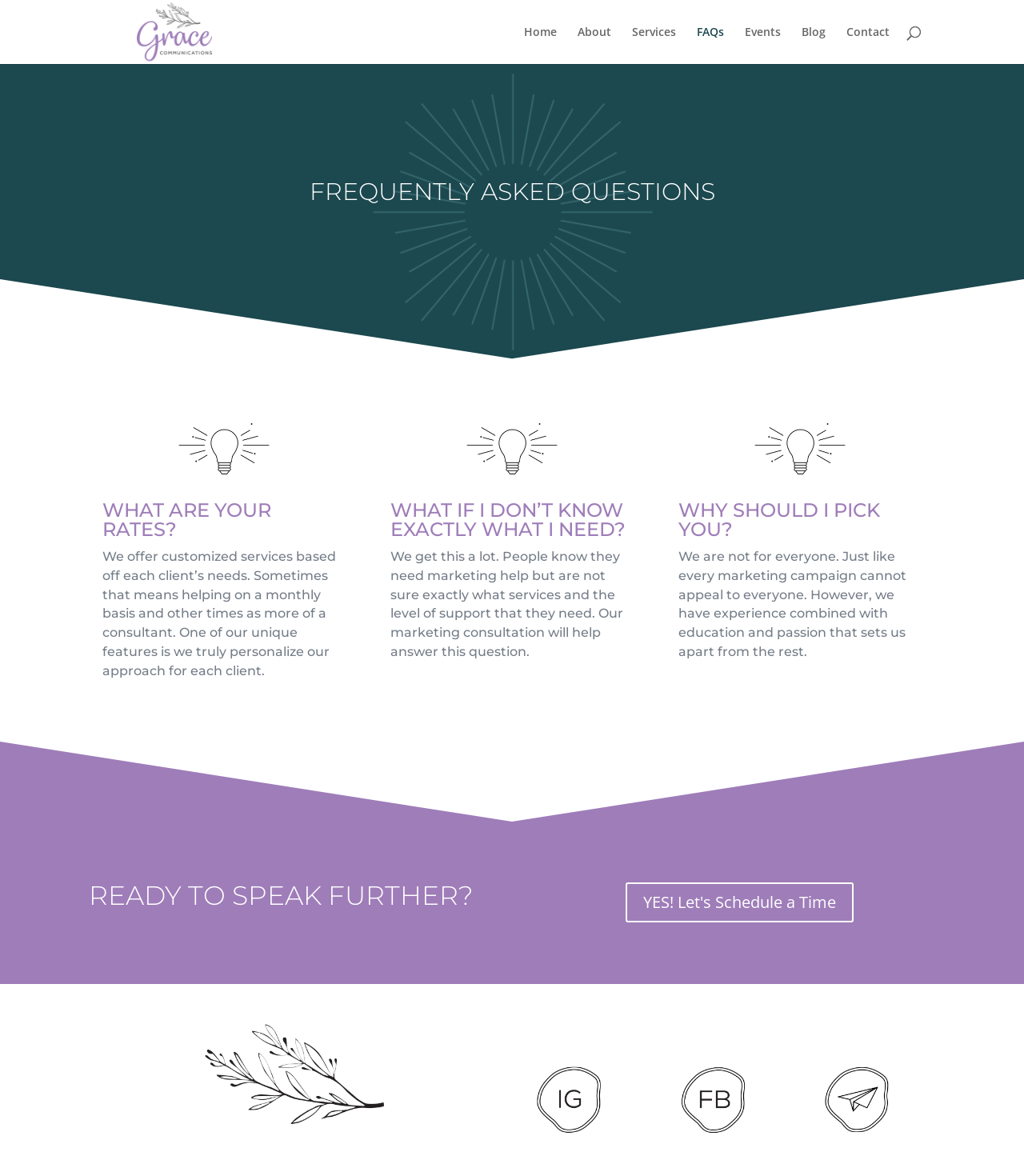Given the element description YES! Let's Schedule a Time, identify the bounding box coordinates for the UI element on the webpage screenshot. The format should be (top-left x, top-left y, bottom-right x, bottom-right y), with values between 0 and 1.

[0.611, 0.75, 0.834, 0.784]